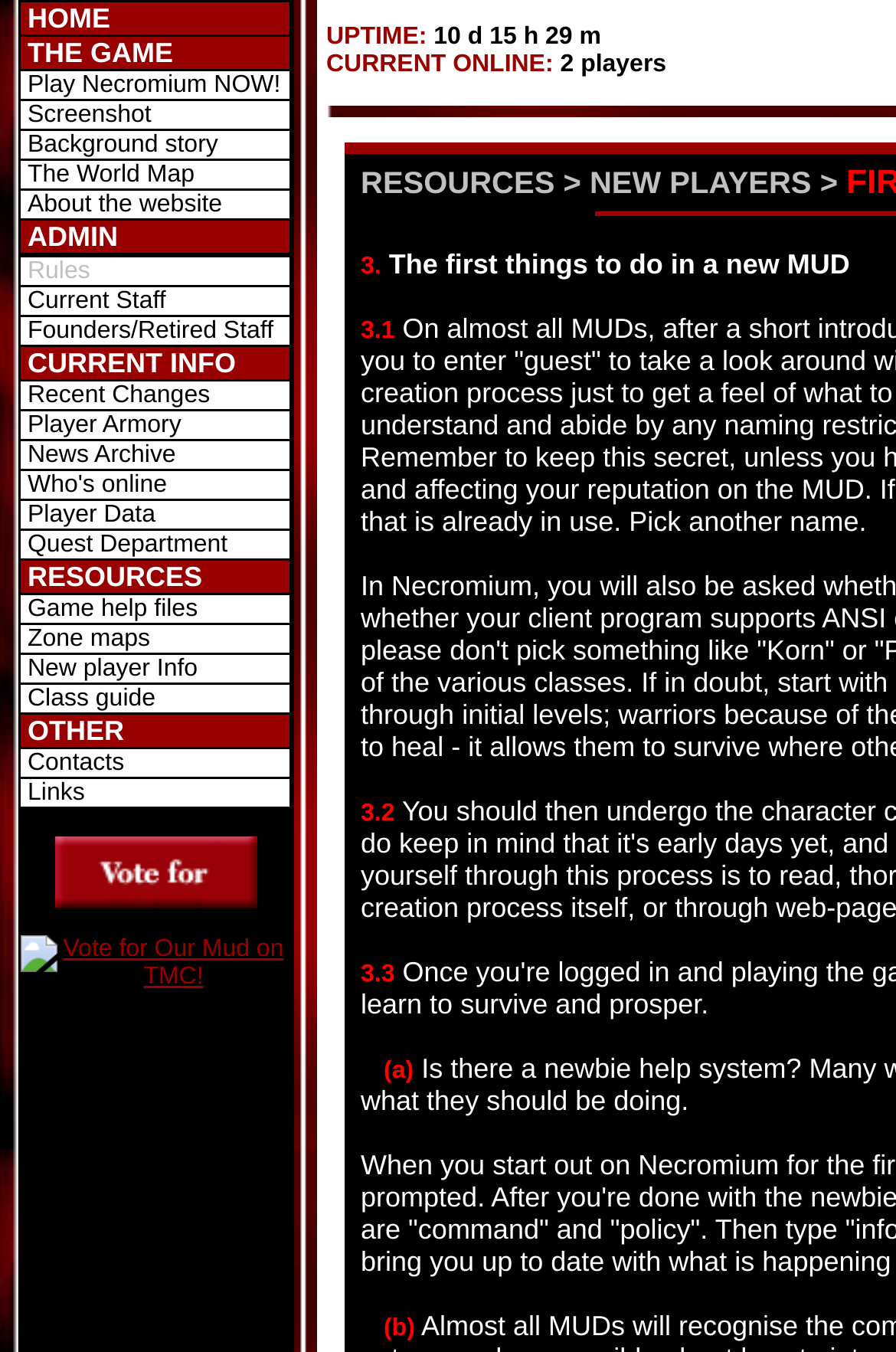Identify the bounding box coordinates for the element that needs to be clicked to fulfill this instruction: "View Screenshot". Provide the coordinates in the format of four float numbers between 0 and 1: [left, top, right, bottom].

[0.031, 0.075, 0.169, 0.095]